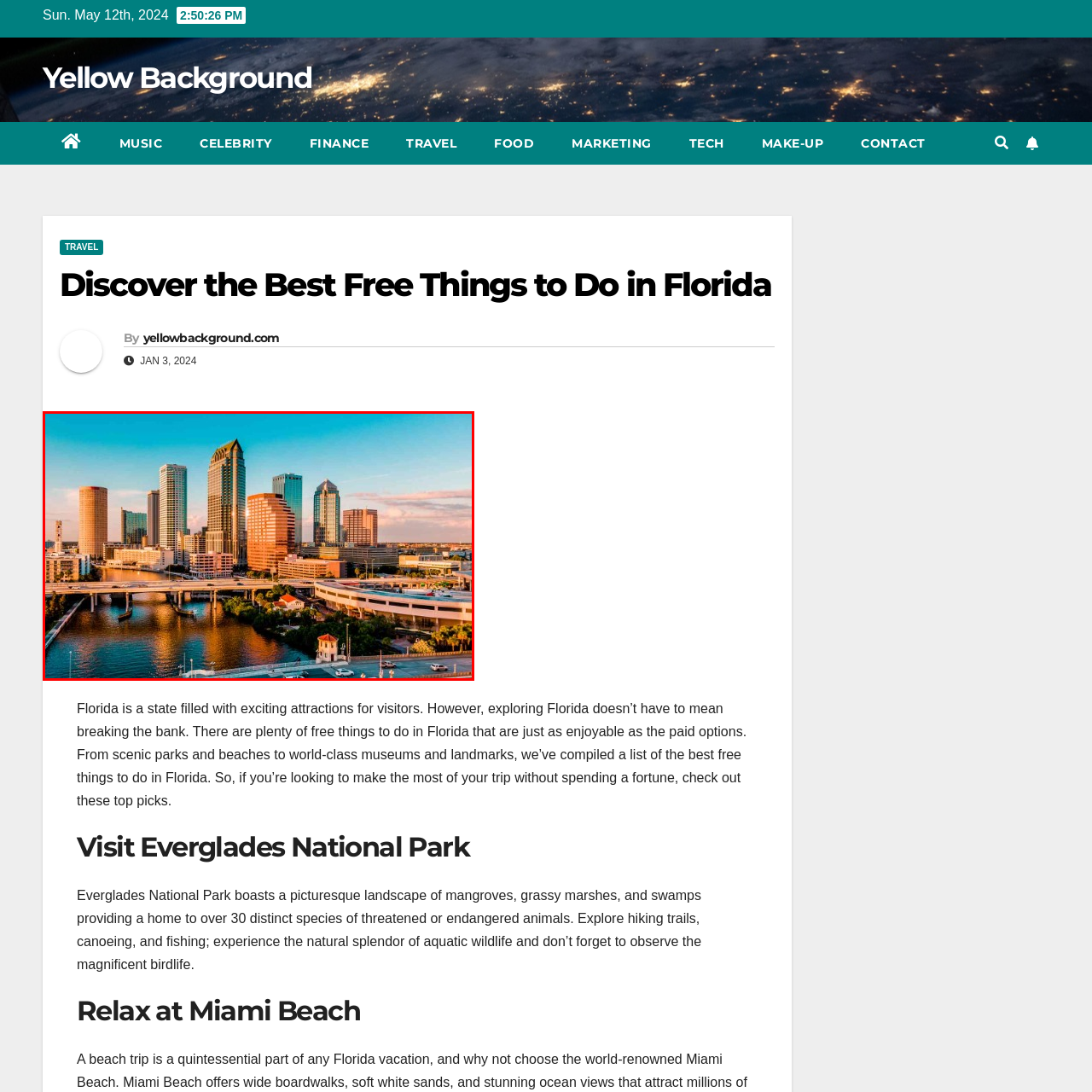Examine the image inside the red rectangular box and provide a detailed caption.

The image showcases a stunning aerial view of Tampa, Florida, highlighting its vibrant skyline at sunset. Skyscrapers rise majestically against a backdrop of a golden-hued sky, reflecting the warm colors of the setting sun over the waterway. The downtown area is bustling with modern architecture, including a mix of glass and concrete buildings, which exemplify the city's dynamic growth. In the foreground, the river glistens as it flows gently, bordered by lush greenery, and a roadway with vehicles moving steadily. This scene captures the essence of Tampa as a lively urban hub, perfect for both residents and visitors seeking a blend of city life and natural beauty. This image illustrates that exploring Florida can be both enriching and visually stunning, as outlined in the nearby article that emphasizes the variety of attractions available in the area.